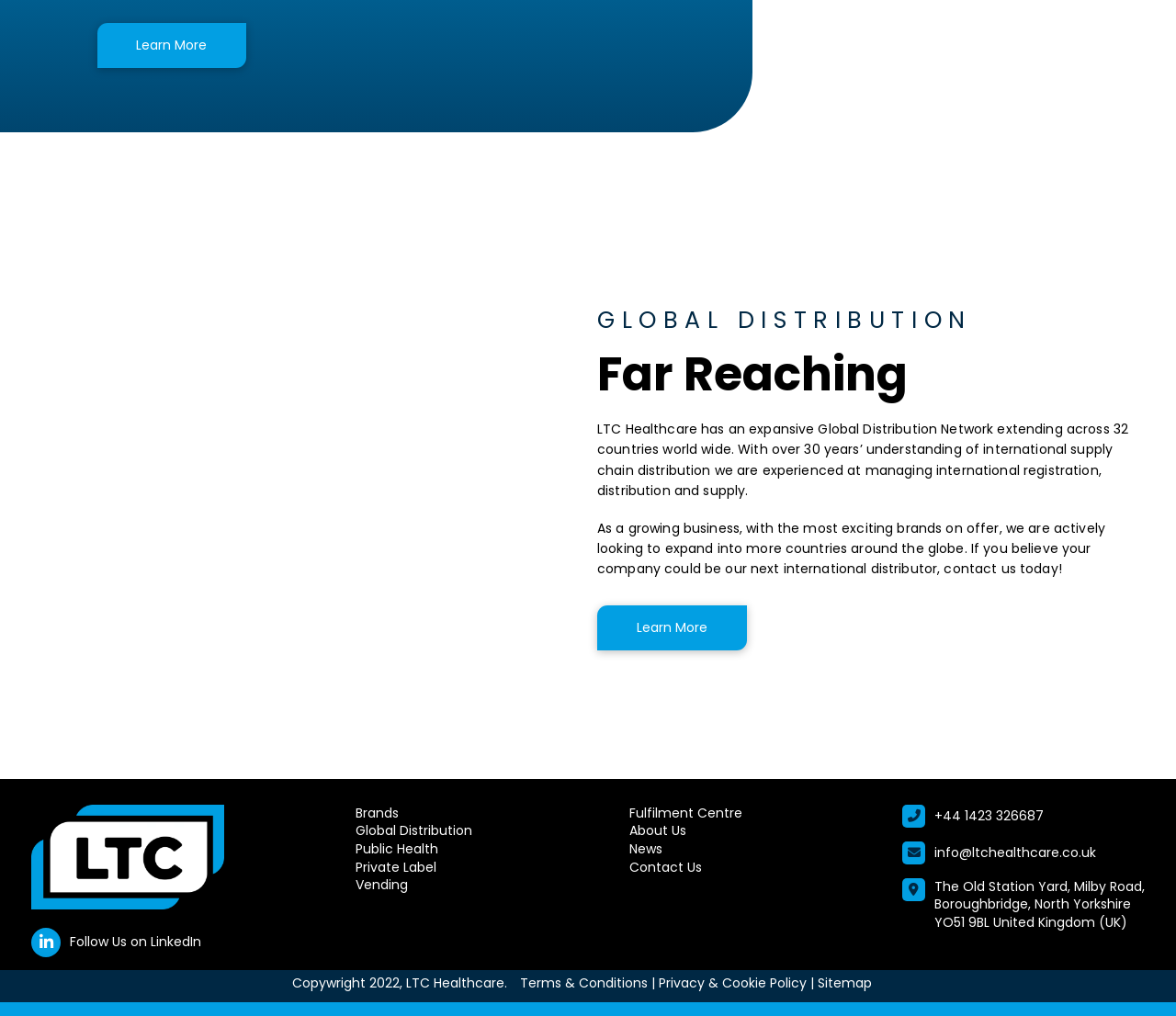Find the bounding box coordinates of the element to click in order to complete this instruction: "Click on 'Global Distribution'". The bounding box coordinates must be four float numbers between 0 and 1, denoted as [left, top, right, bottom].

[0.508, 0.303, 0.826, 0.328]